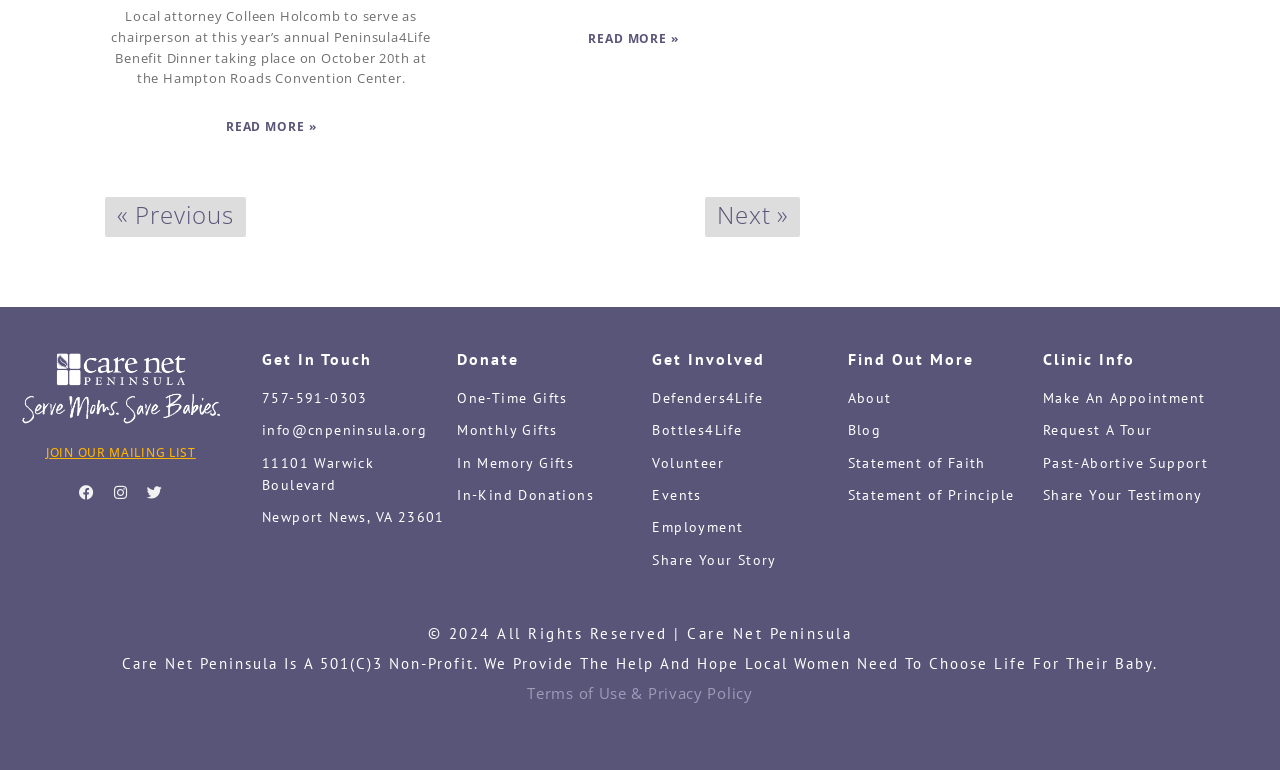Please identify the bounding box coordinates of the element on the webpage that should be clicked to follow this instruction: "Make a one-time gift". The bounding box coordinates should be given as four float numbers between 0 and 1, formatted as [left, top, right, bottom].

[0.357, 0.502, 0.502, 0.531]